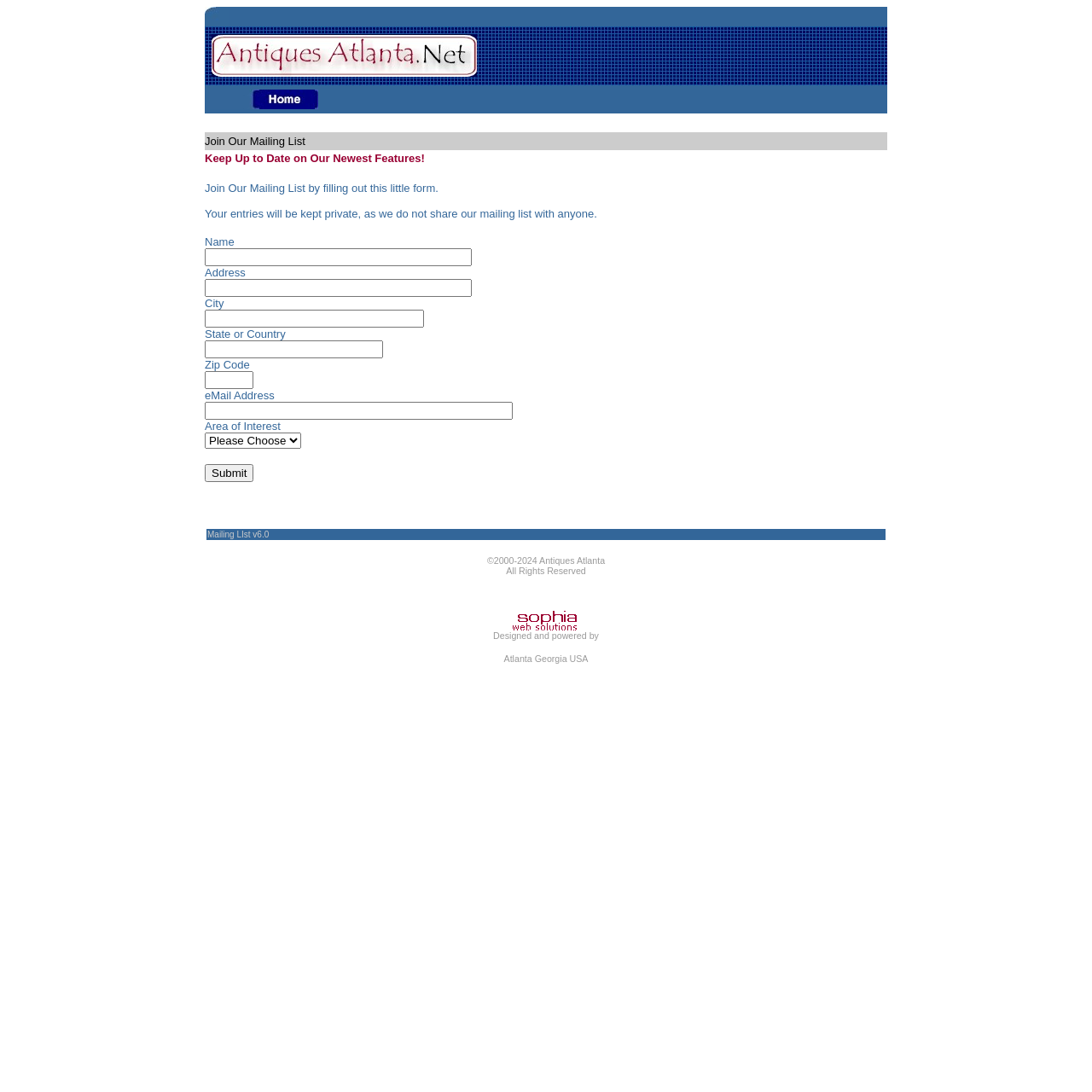Locate the bounding box coordinates of the clickable region to complete the following instruction: "Click on the Arbormaster logo."

None